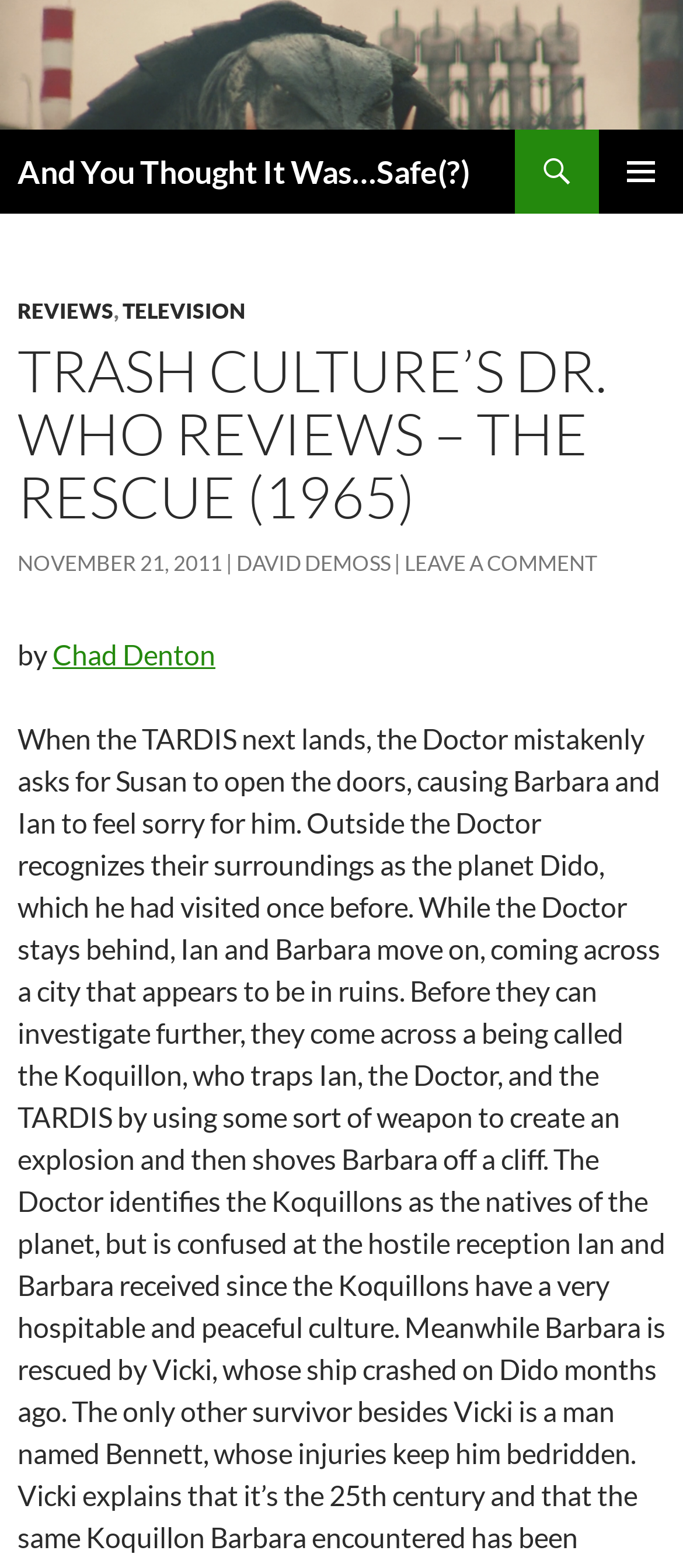How many main navigation links are there?
Give a single word or phrase as your answer by examining the image.

3